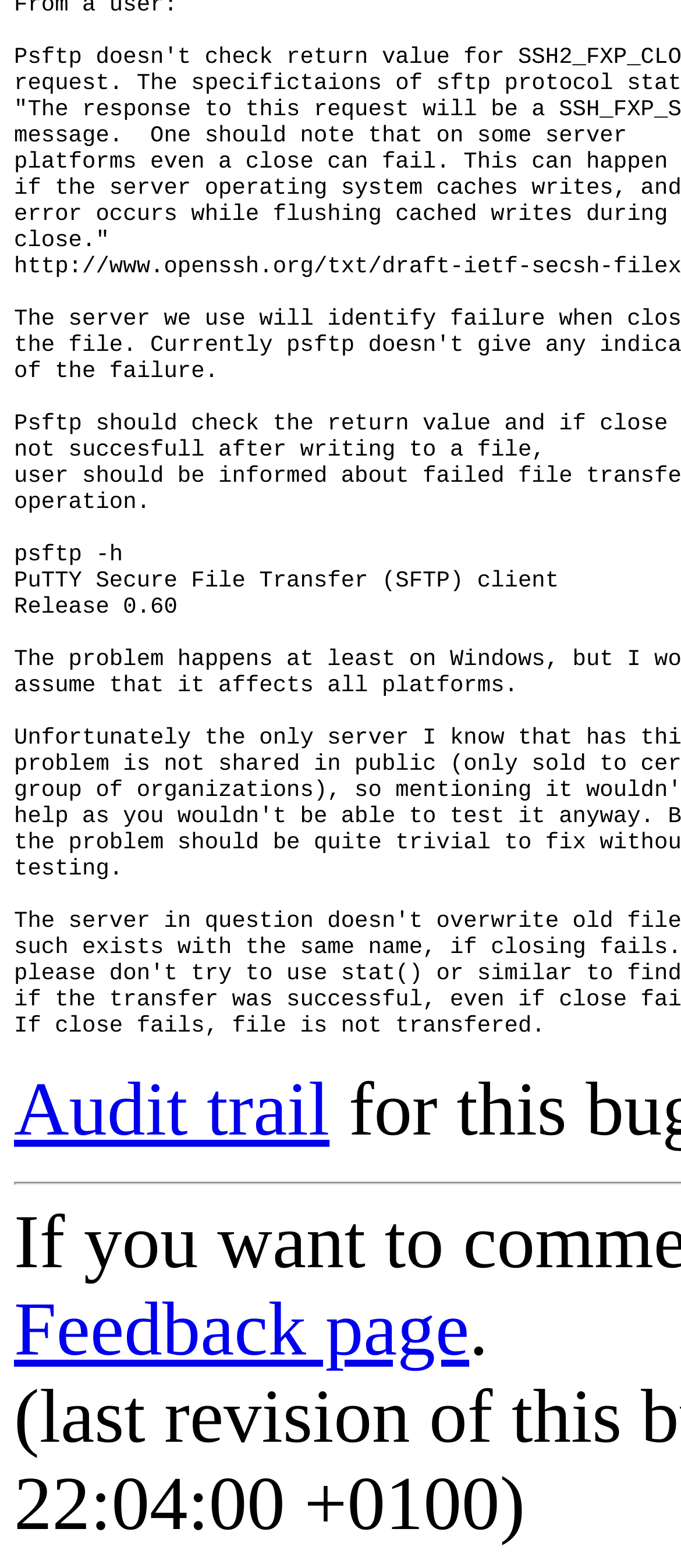Extract the bounding box coordinates for the described element: "Feedback page". The coordinates should be represented as four float numbers between 0 and 1: [left, top, right, bottom].

[0.021, 0.822, 0.689, 0.875]